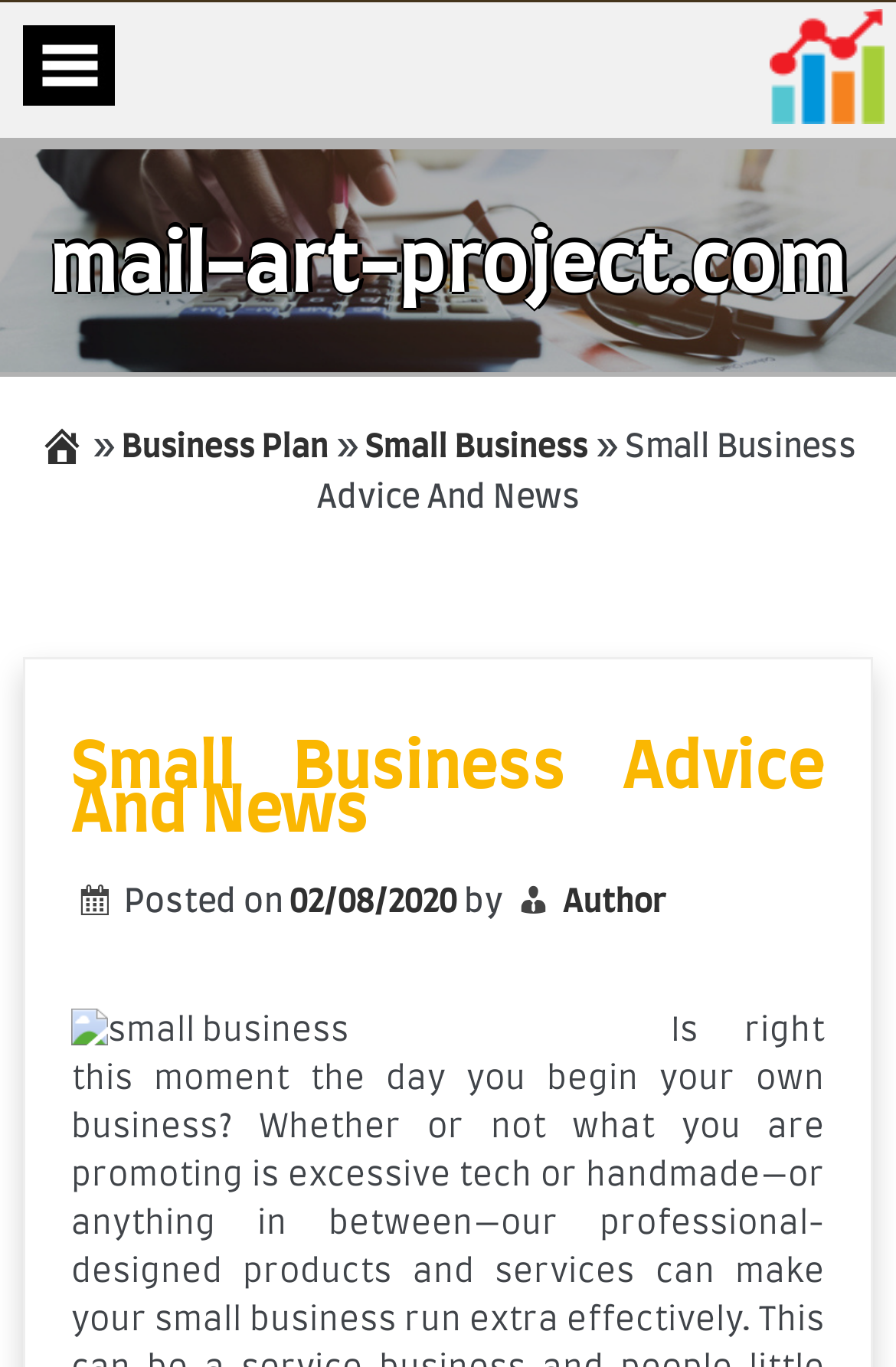Identify the webpage's primary heading and generate its text.

Small Business Advice And News